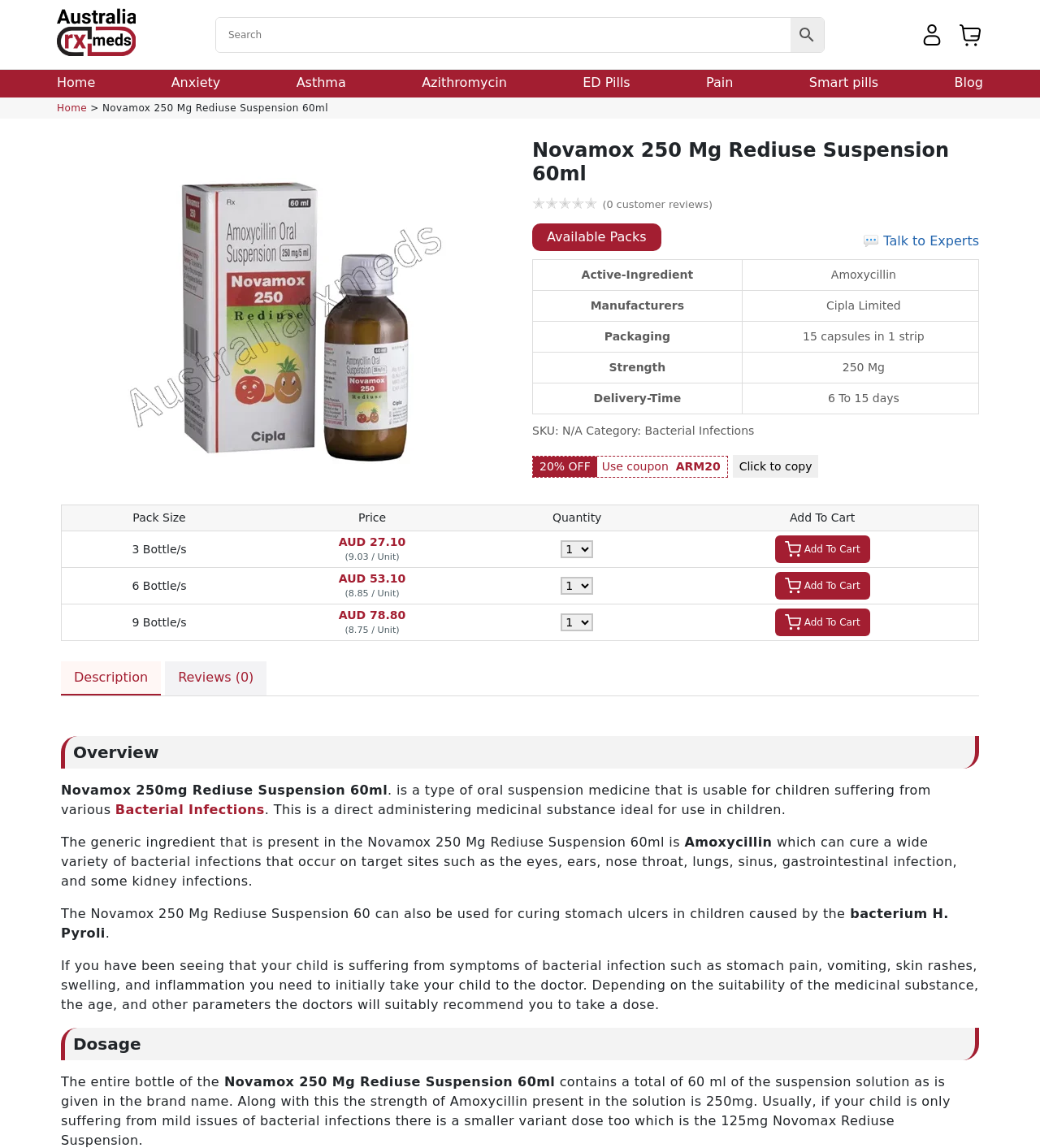What is the discount offered on the product?
Please provide a detailed and comprehensive answer to the question.

I found the discount by looking at the static text element with the text '20% OFF' and the surrounding text indicating that a coupon code 'ARM20' can be used to get the discount.